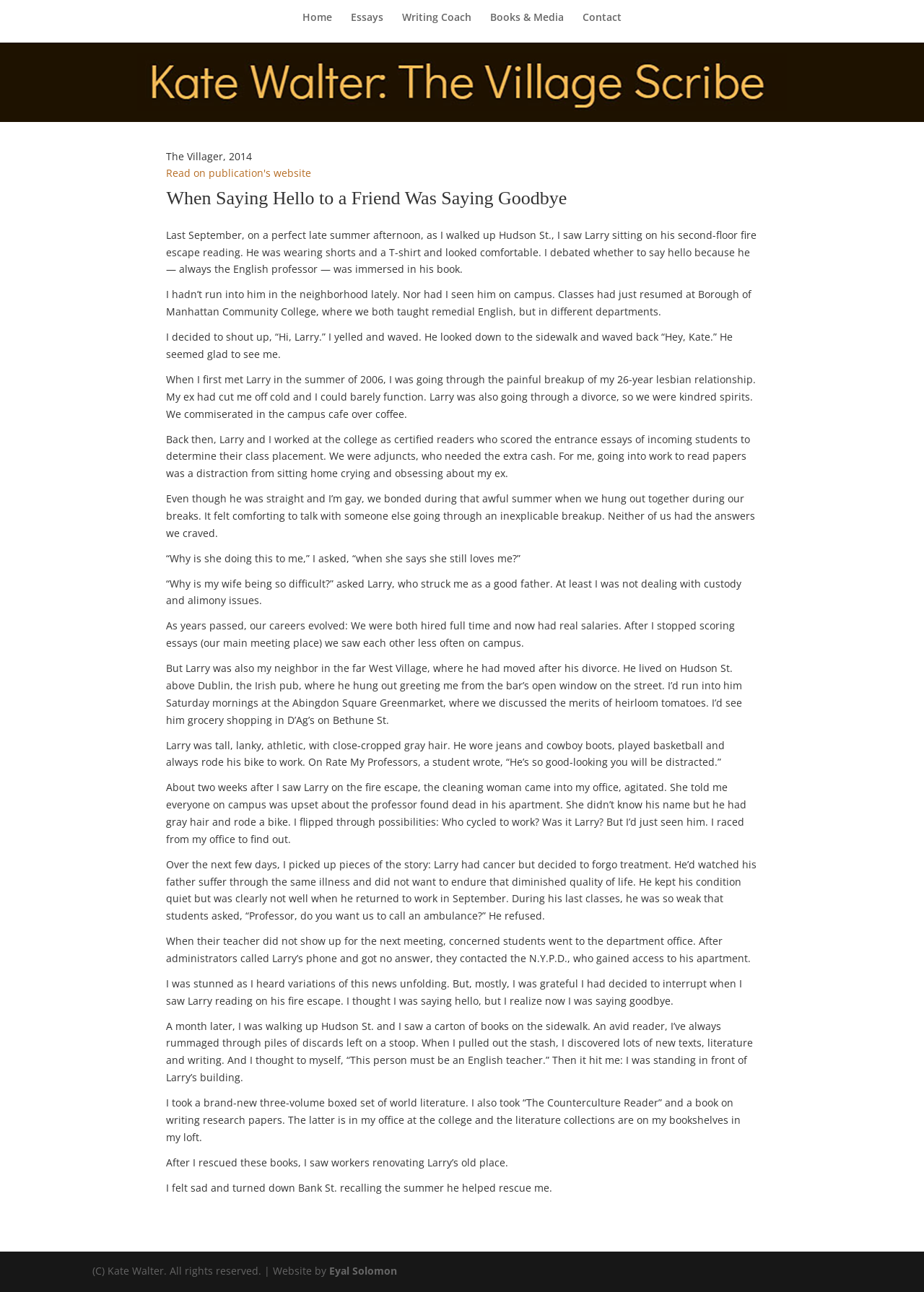Please provide the bounding box coordinates for the element that needs to be clicked to perform the following instruction: "Check the publication's website". The coordinates should be given as four float numbers between 0 and 1, i.e., [left, top, right, bottom].

[0.18, 0.129, 0.337, 0.139]